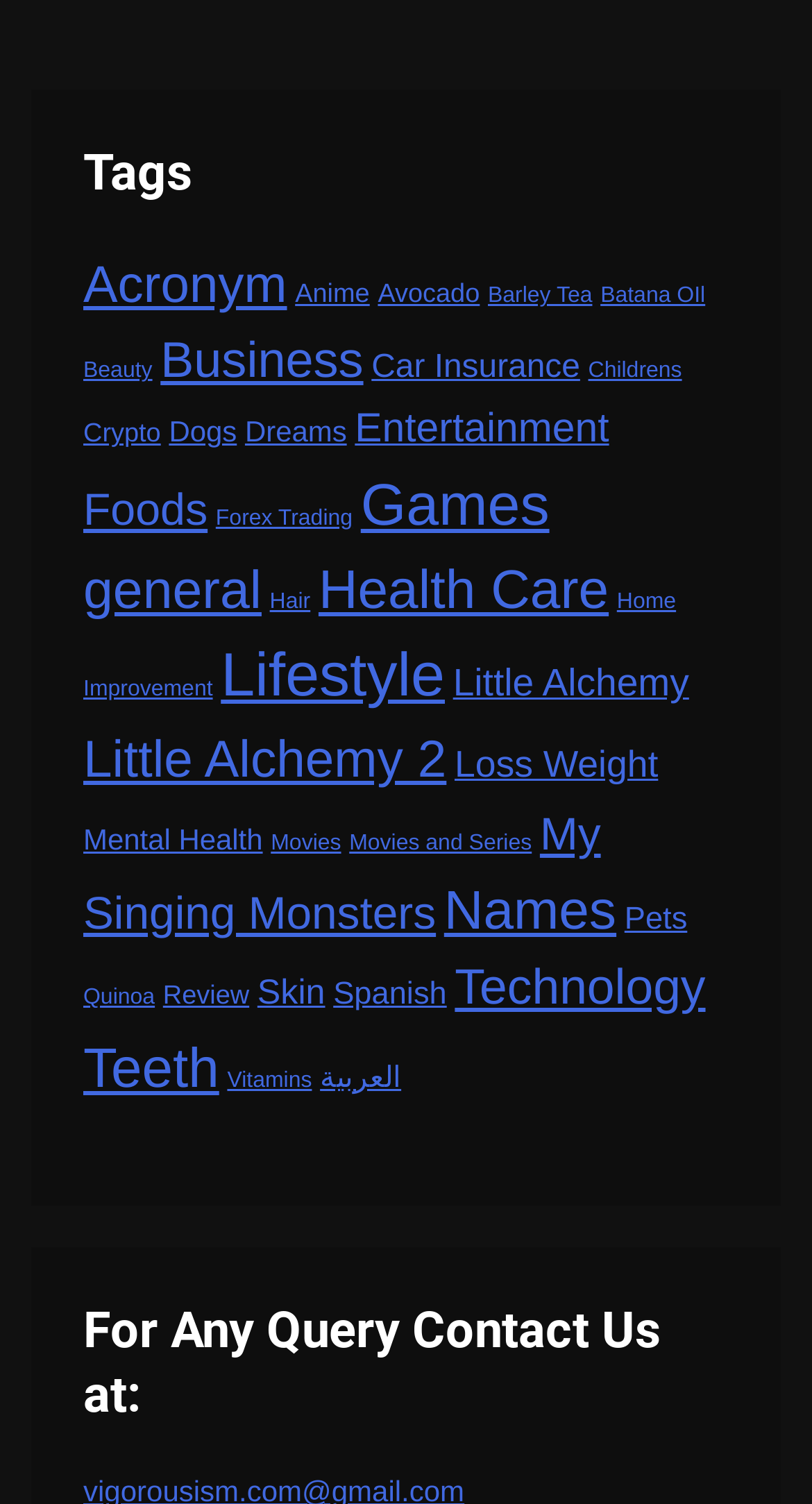Determine the bounding box coordinates of the UI element described by: "[ x ]".

None